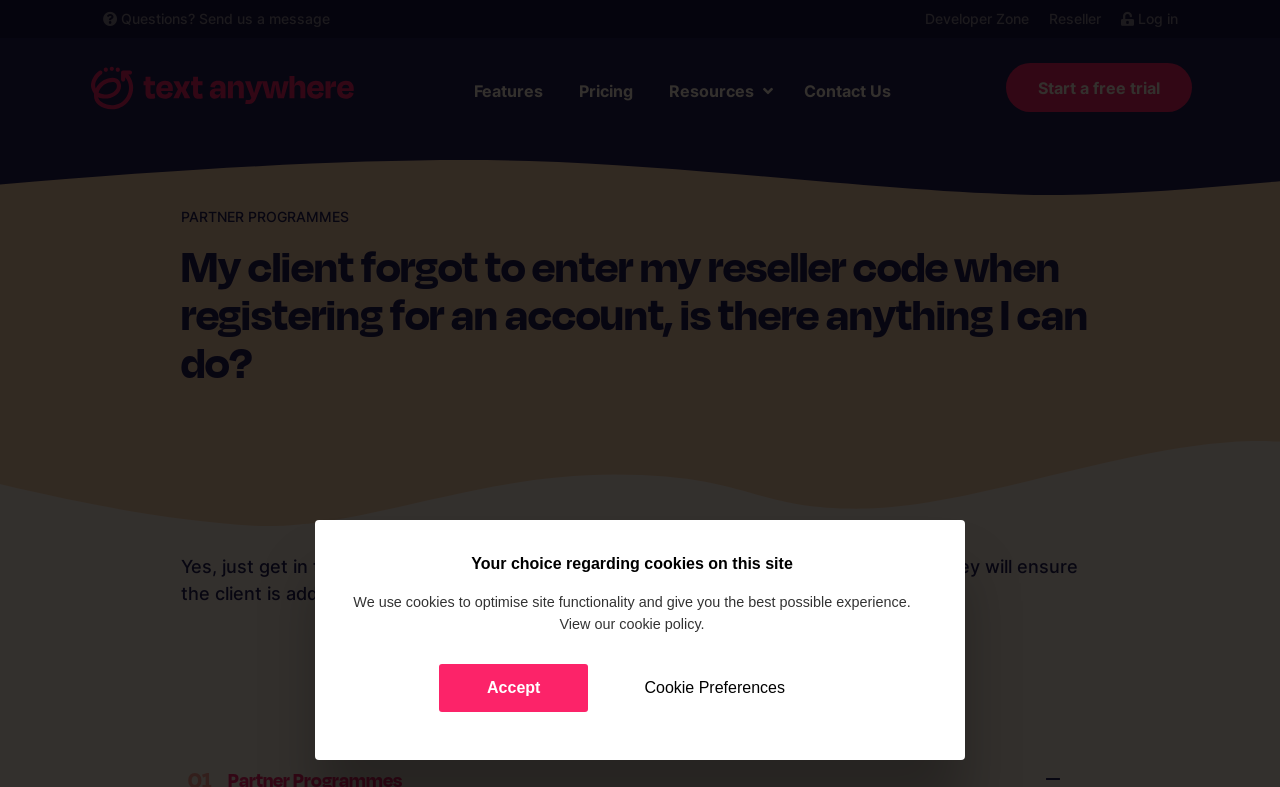Using the provided element description: "Reseller", determine the bounding box coordinates of the corresponding UI element in the screenshot.

[0.819, 0.013, 0.86, 0.034]